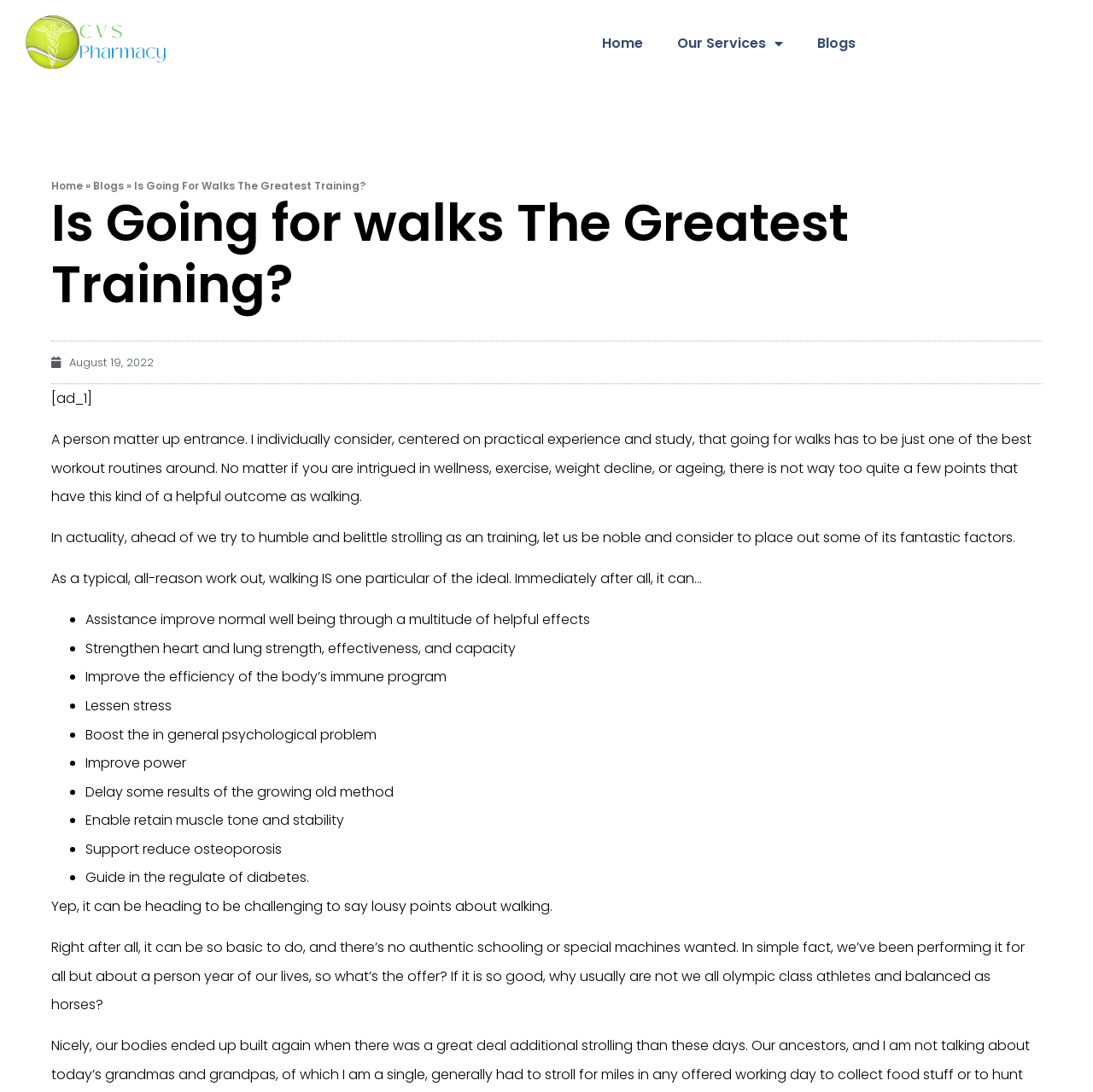Please identify the webpage's heading and generate its text content.

Is Going for walks The Greatest Training?